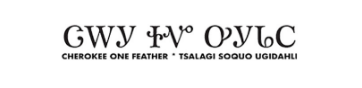What is the focus of the publication represented by the logo?
Answer briefly with a single word or phrase based on the image.

Community news and events